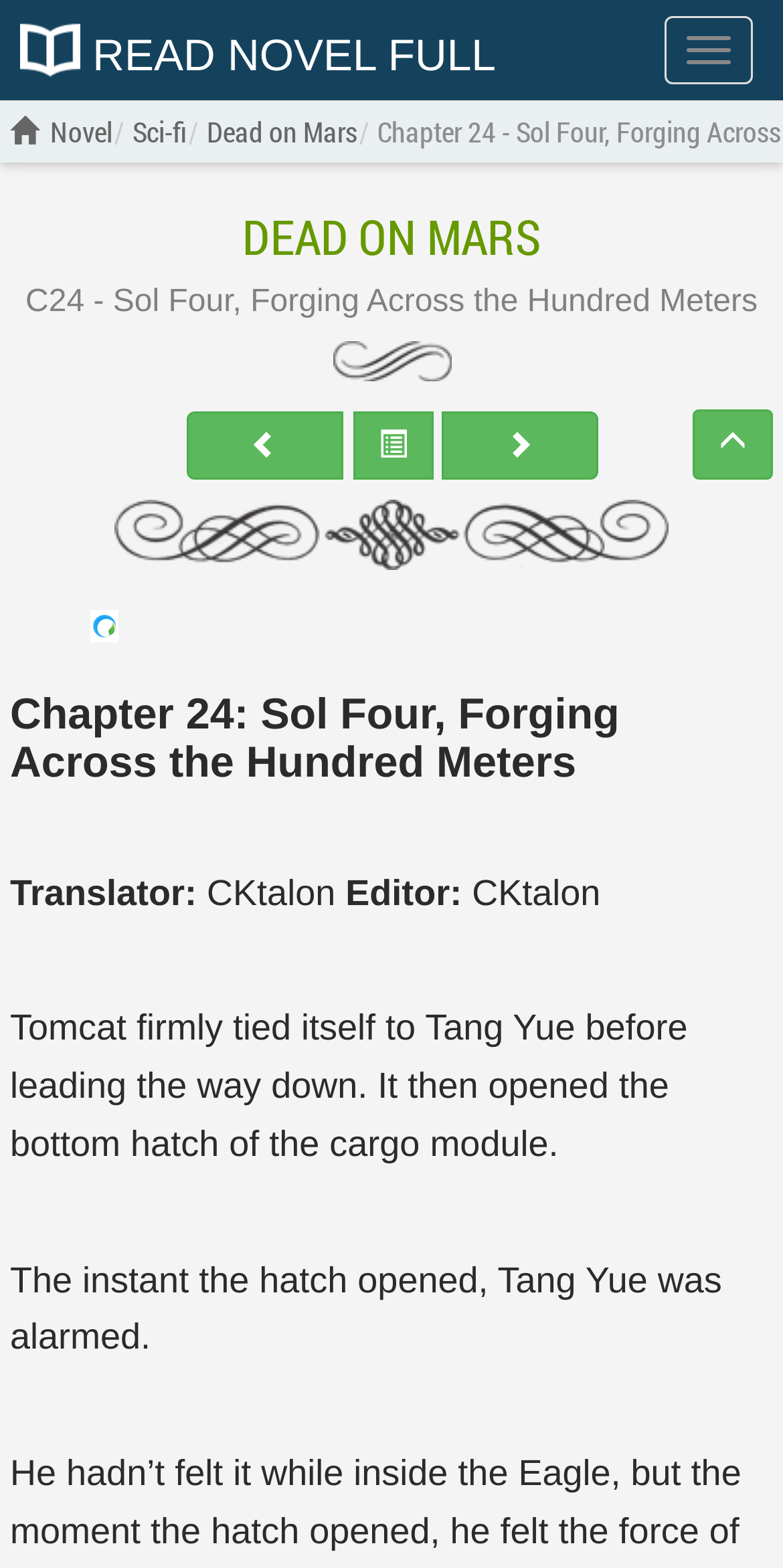Could you indicate the bounding box coordinates of the region to click in order to complete this instruction: "Go to 'Read Novel Full' homepage".

[0.026, 0.013, 0.987, 0.051]